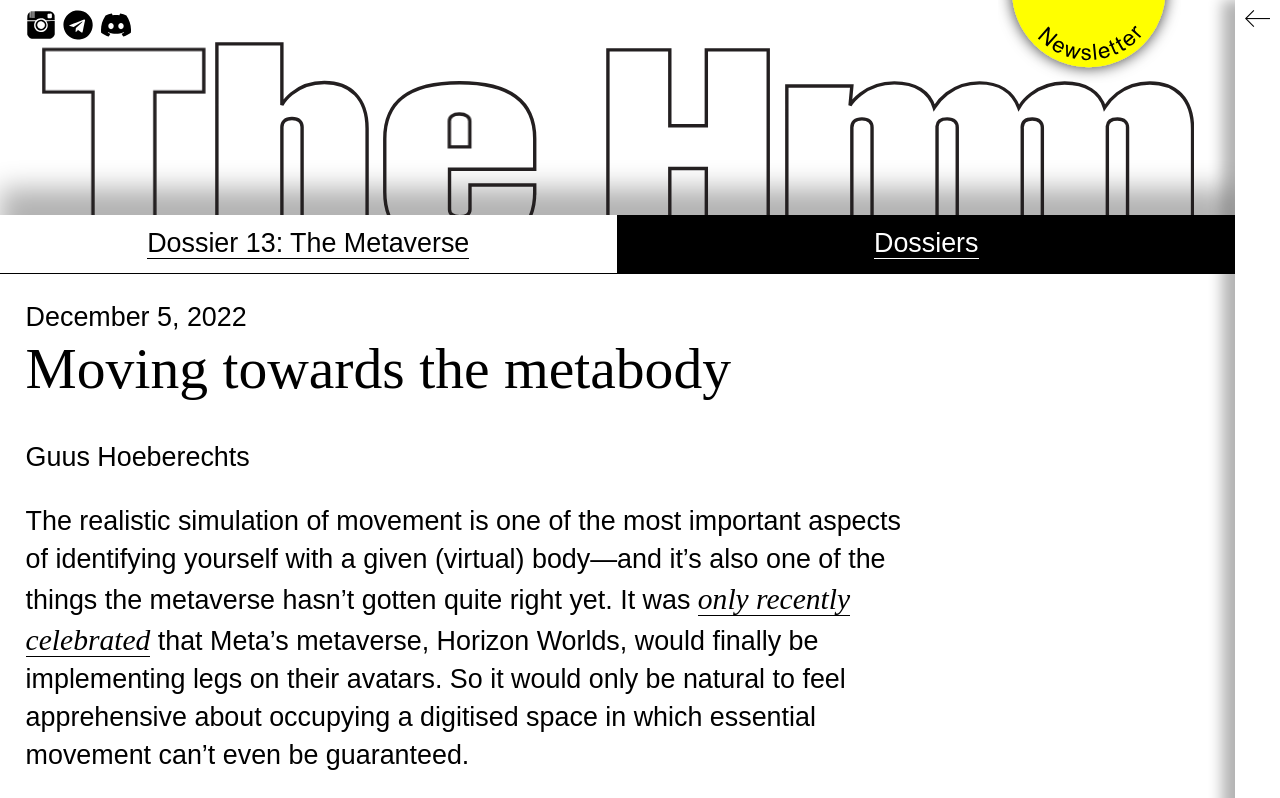Pinpoint the bounding box coordinates of the area that should be clicked to complete the following instruction: "Check the date of the article". The coordinates must be given as four float numbers between 0 and 1, i.e., [left, top, right, bottom].

[0.02, 0.379, 0.193, 0.416]